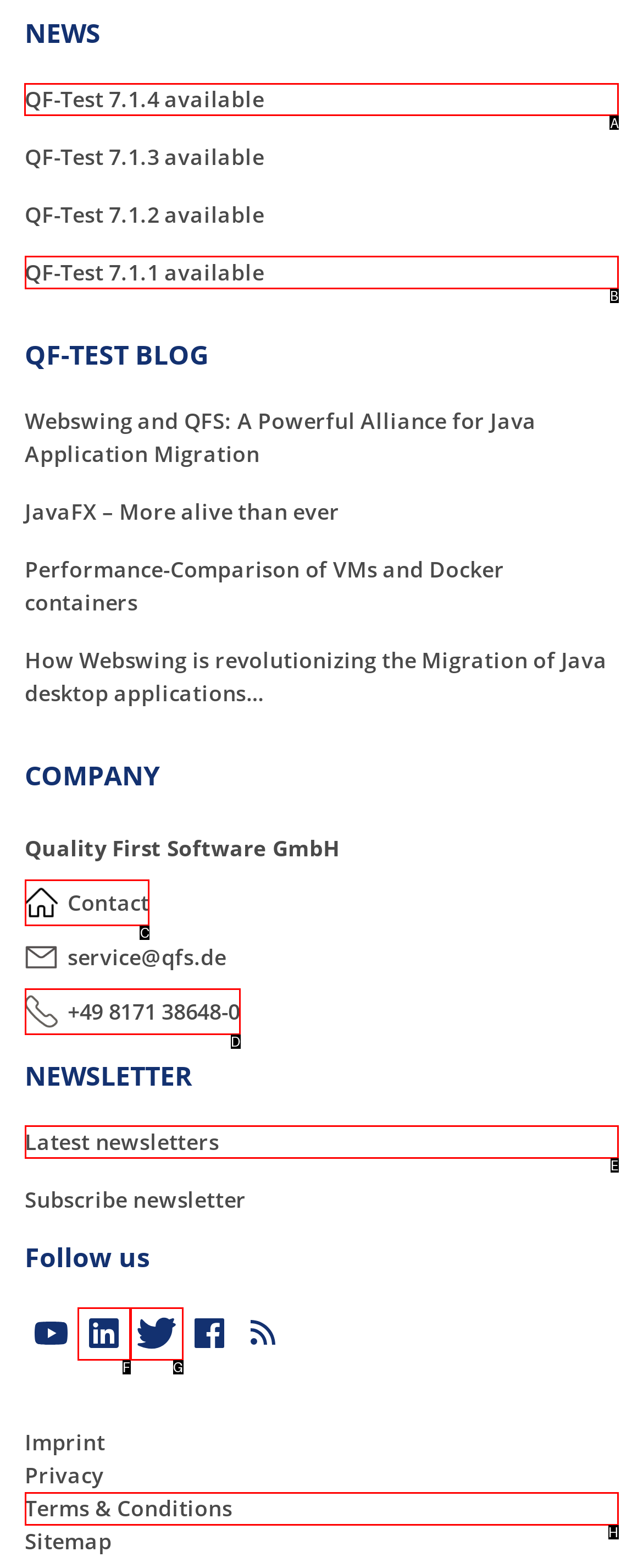Which option should be clicked to execute the following task: Read the latest news? Respond with the letter of the selected option.

A